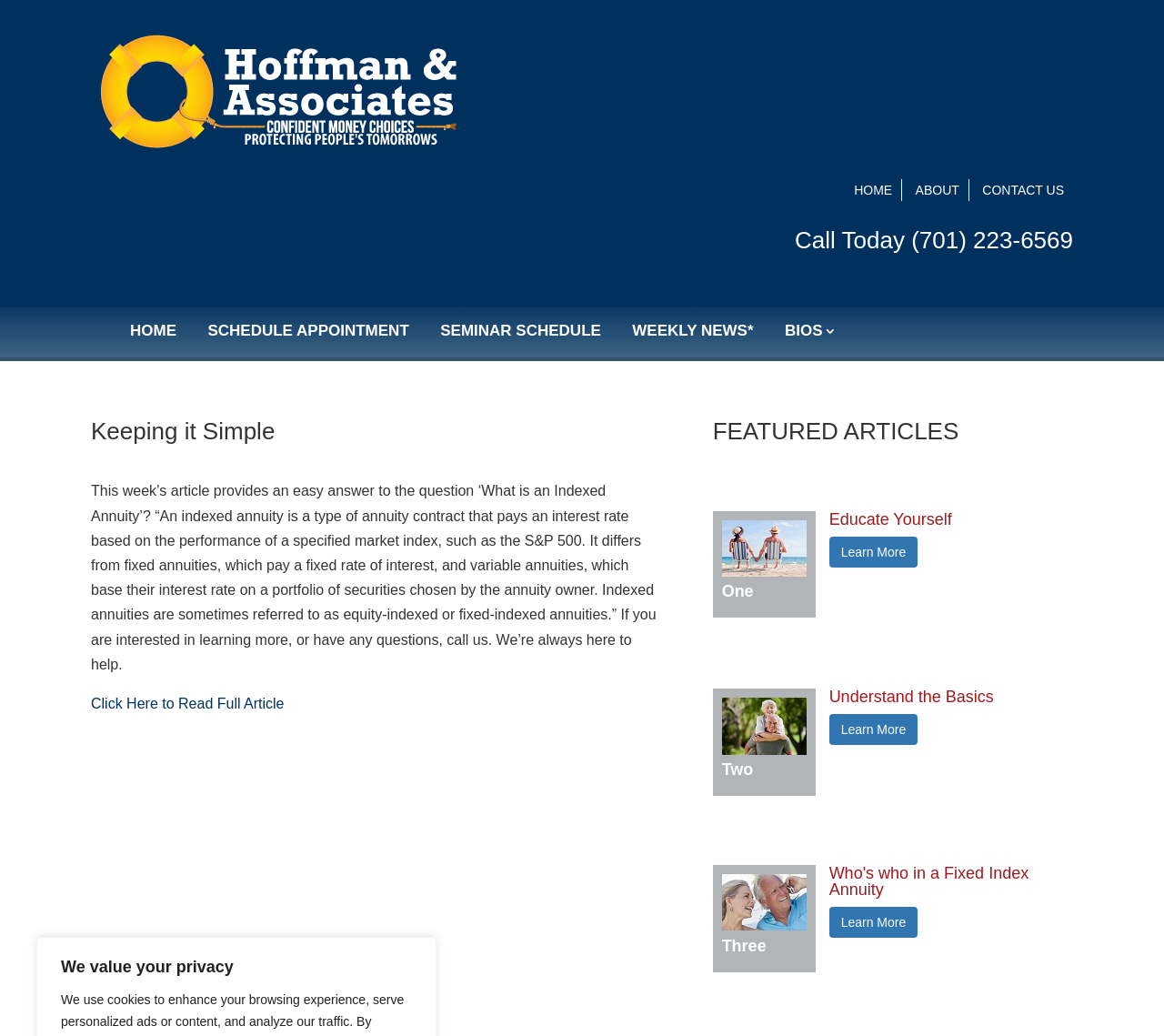Please identify the coordinates of the bounding box for the clickable region that will accomplish this instruction: "Search for something".

[0.078, 0.0, 0.922, 0.001]